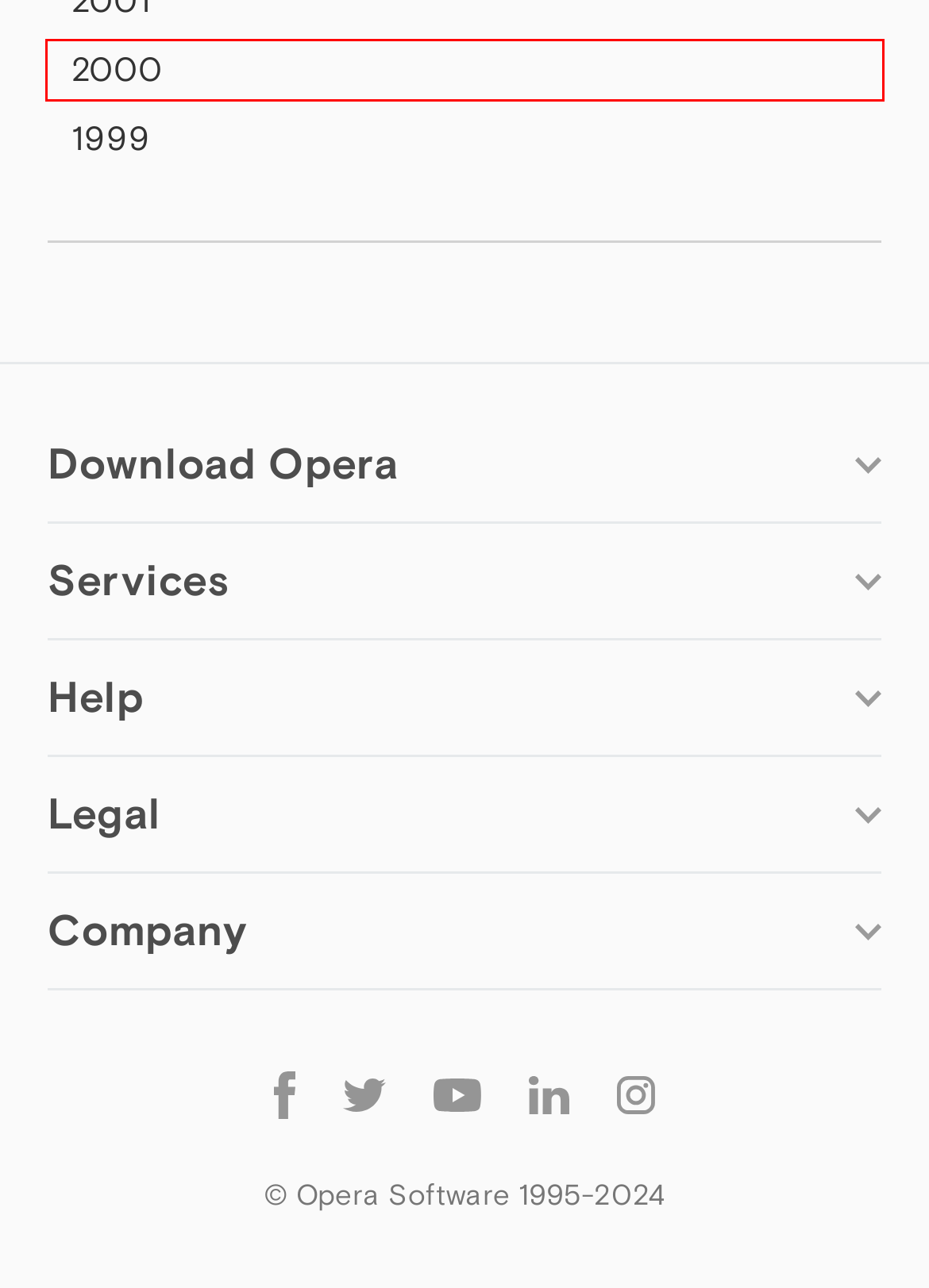Analyze the screenshot of a webpage that features a red rectangle bounding box. Pick the webpage description that best matches the new webpage you would see after clicking on the element within the red bounding box. Here are the candidates:
A. Download more images and videos with the updated Opera Mini for Android - Opera Newsroom
B. Terms of Service
C. 2000 - Opera Newsroom
D. 1999 - Opera Newsroom
E. Beta 1, Opera 5.0 for EPOC Launched - Opera Newsroom
F. Touch the Web on ASUS Eee Top PC with Opera browser - Opera Newsroom
G. Mobile ad market in Brazil quadruples in one year - Opera Newsroom
H. Cookies Policy

C